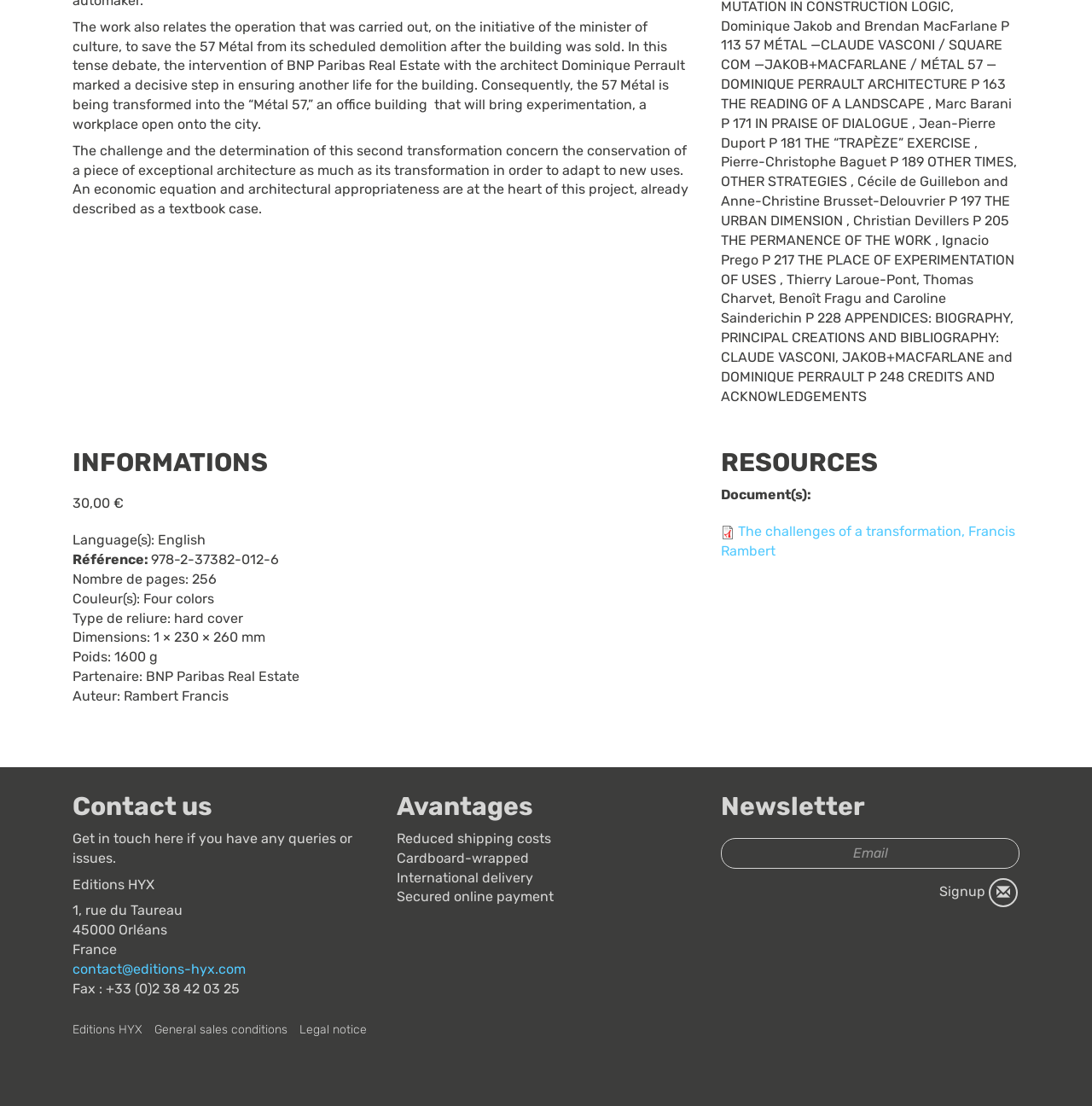Using the description "Editions HYX", predict the bounding box of the relevant HTML element.

[0.066, 0.924, 0.13, 0.937]